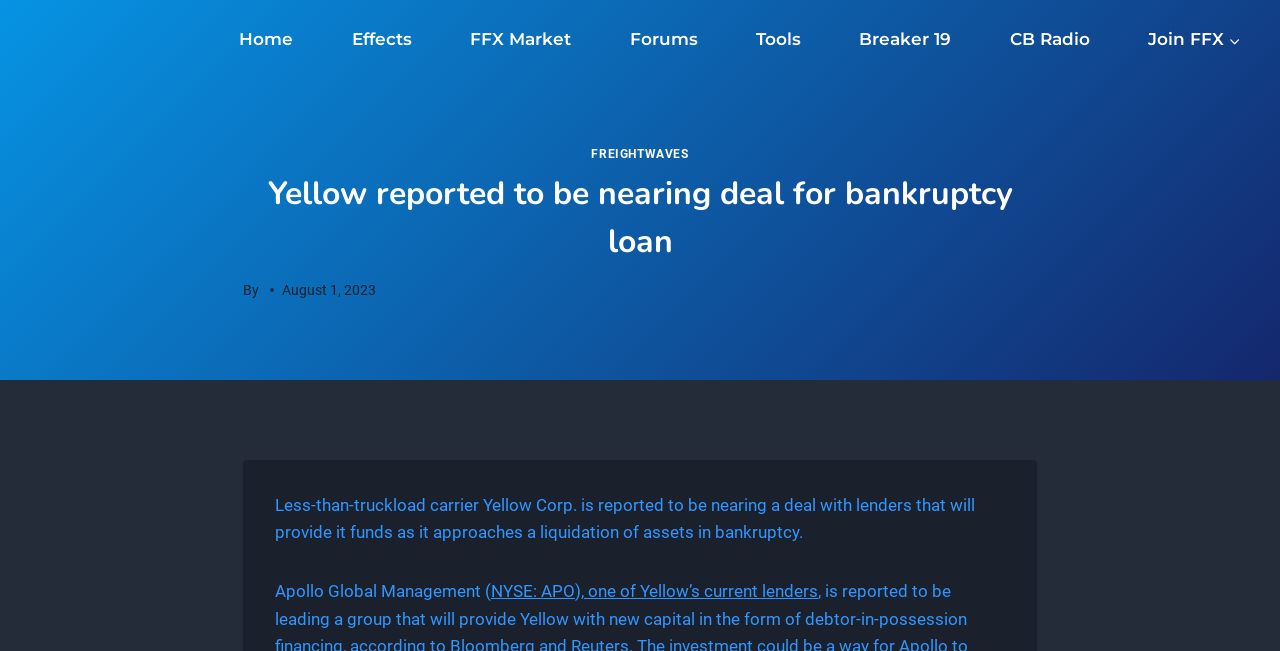What type of carrier is Yellow Corp.?
Provide a detailed and extensive answer to the question.

The article describes Yellow Corp. as a less-than-truckload carrier, which is a type of transportation company that specializes in hauling smaller shipments.